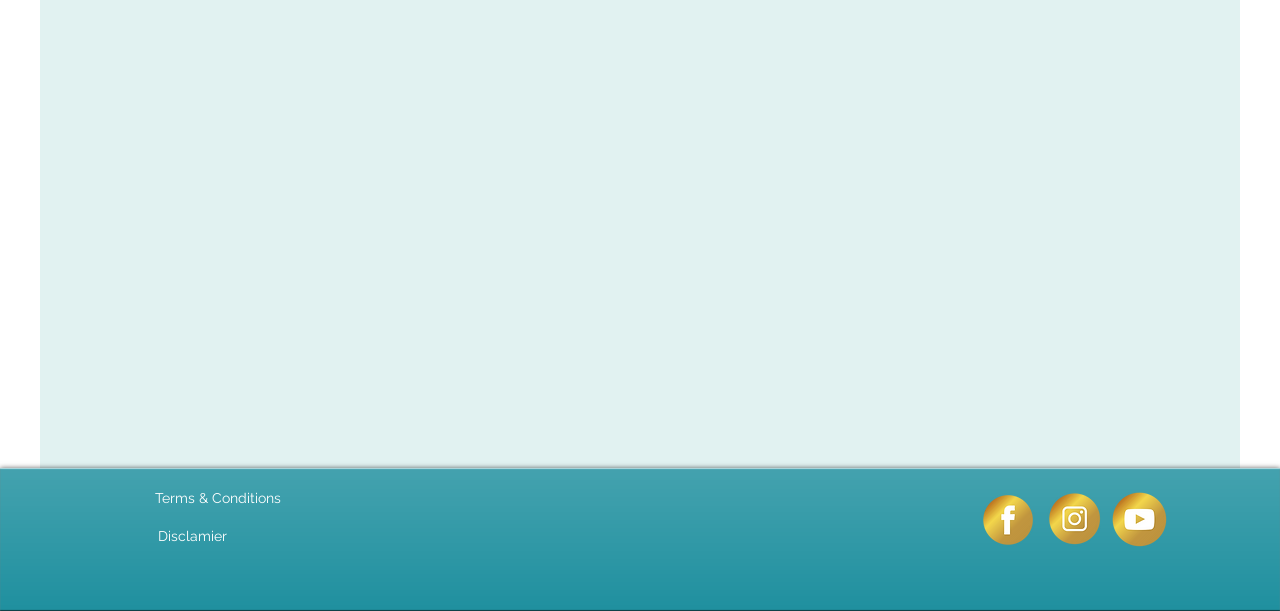What is the last link in the Social Bar?
Please provide a single word or phrase based on the screenshot.

Unknown